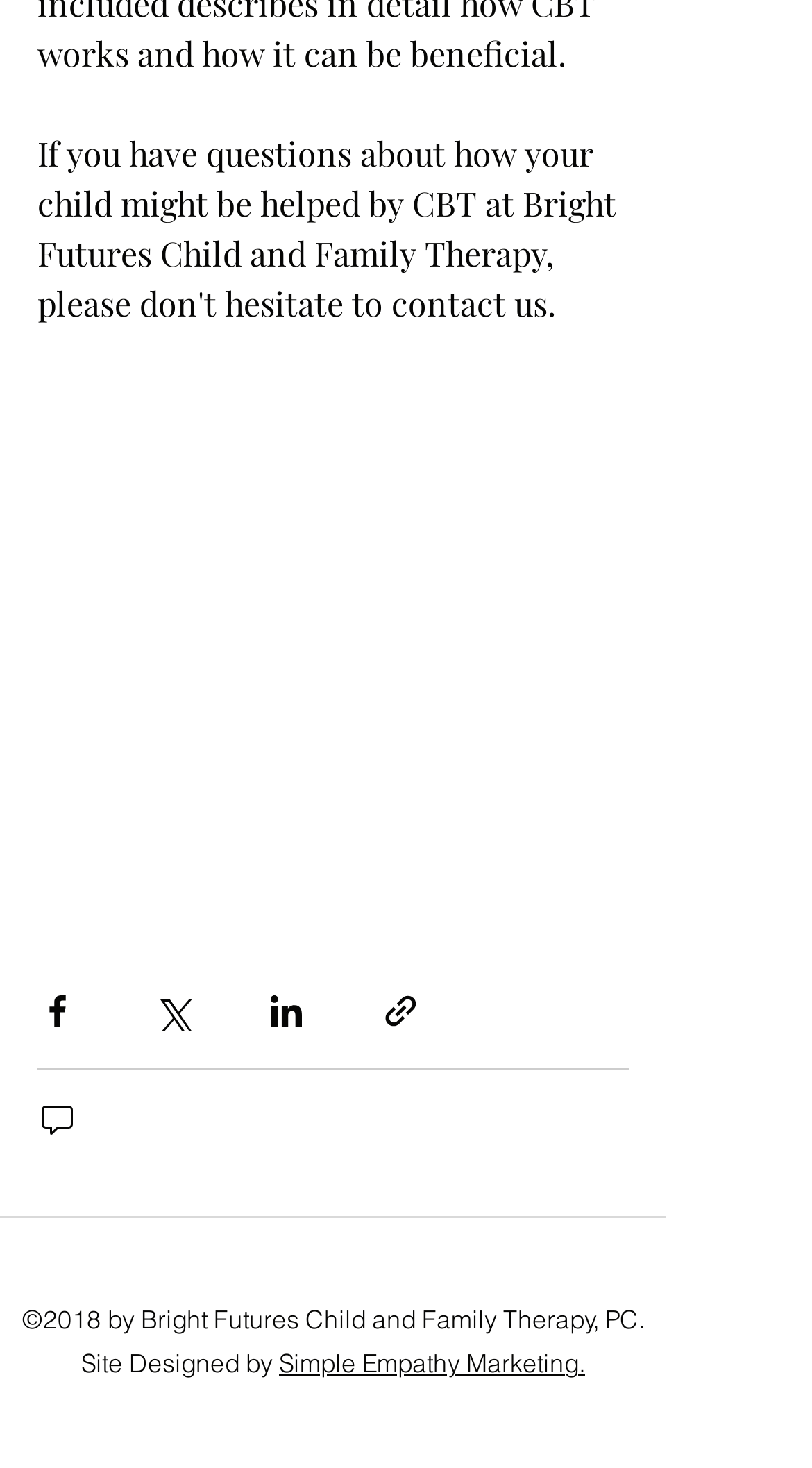Given the element description Simple Empathy Marketing., specify the bounding box coordinates of the corresponding UI element in the format (top-left x, top-left y, bottom-right x, bottom-right y). All values must be between 0 and 1.

[0.344, 0.918, 0.721, 0.94]